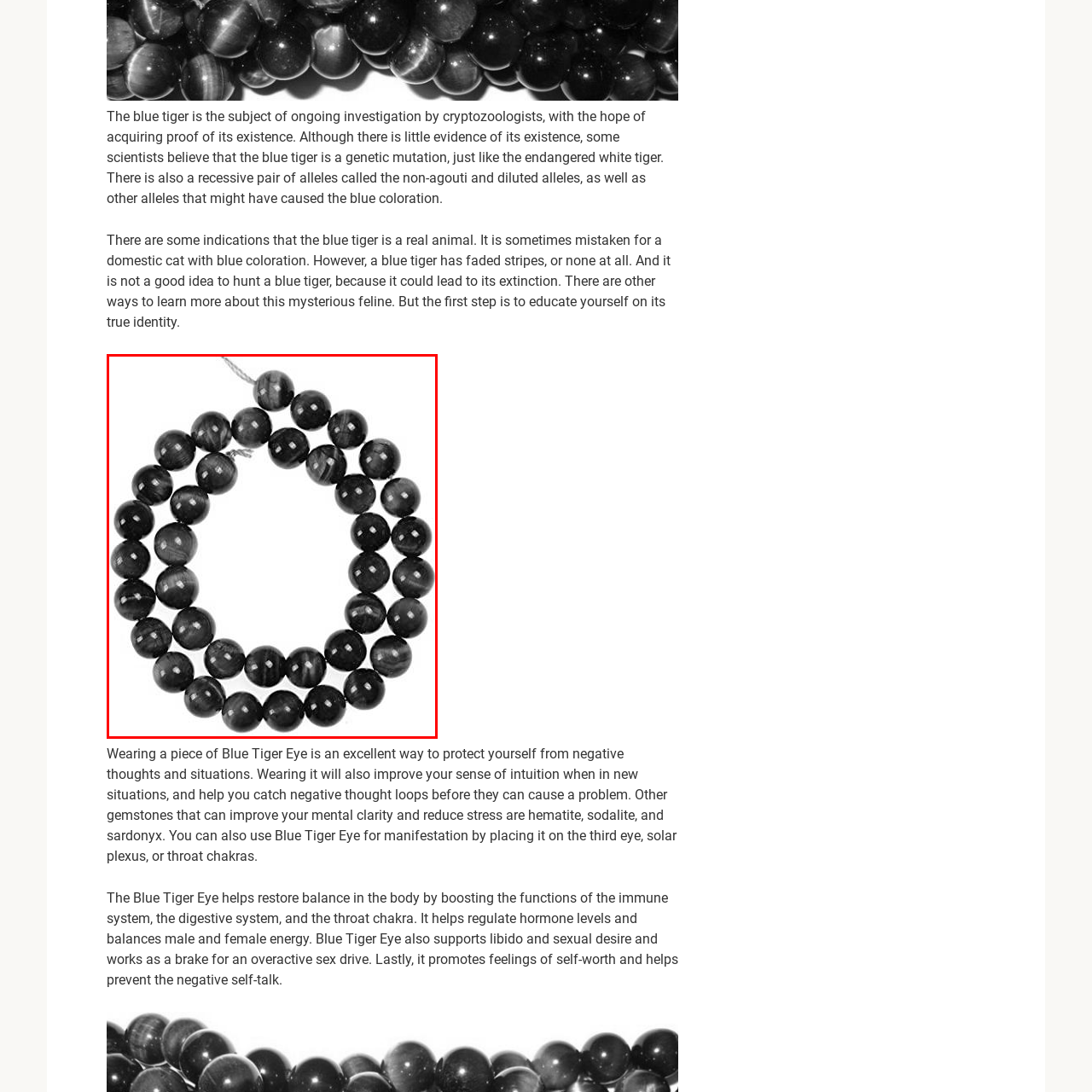Examine the picture highlighted with a red border, What is believed to be promoted by wearing or carrying Blue Tiger Eye? Please respond with a single word or phrase.

balance and emotional stability